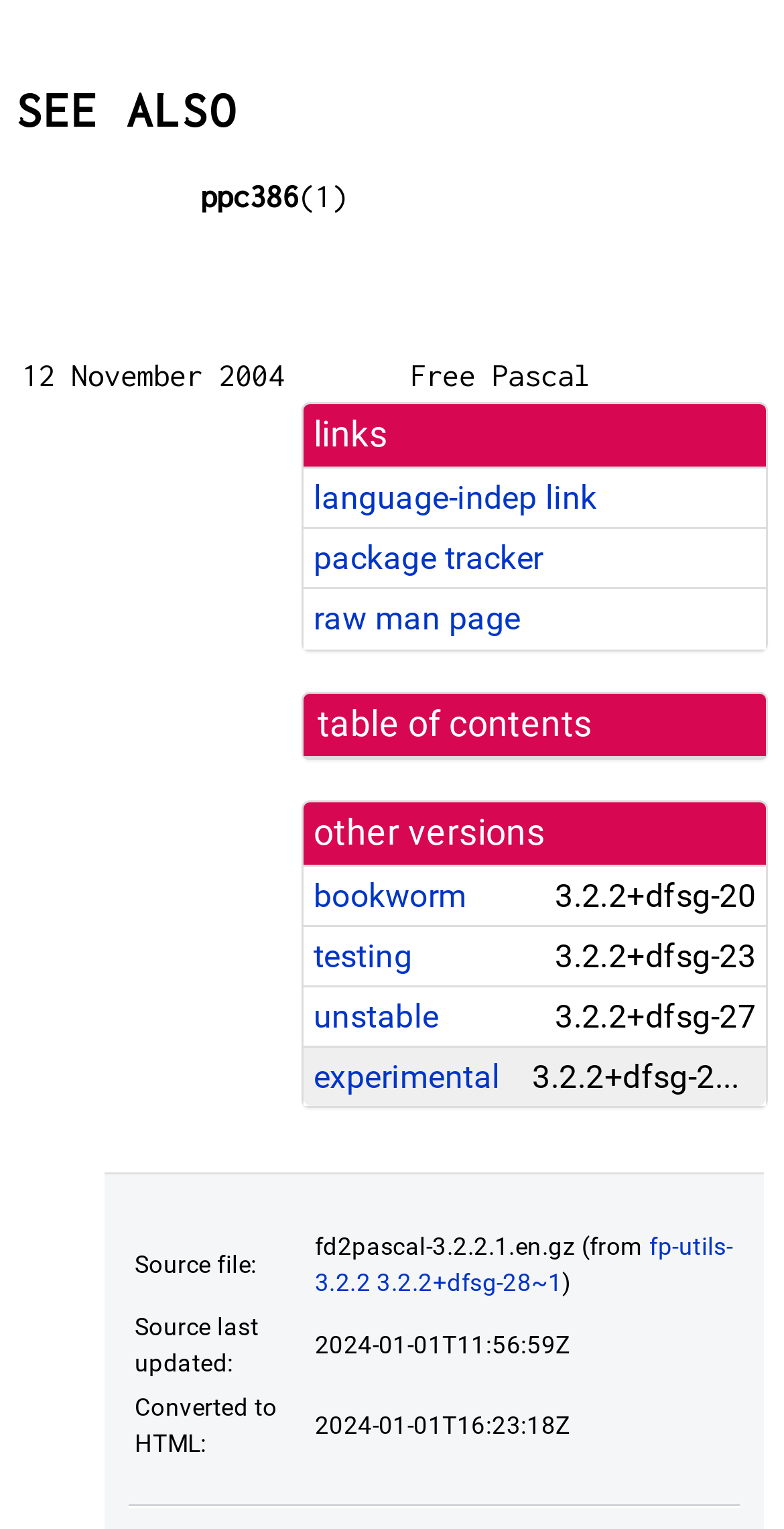Please locate the clickable area by providing the bounding box coordinates to follow this instruction: "expand the table of contents".

[0.387, 0.453, 0.977, 0.494]